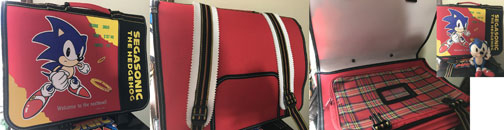What is the purpose of the small plush of Sonic?
Using the image as a reference, answer with just one word or a short phrase.

To emphasize collectible nature